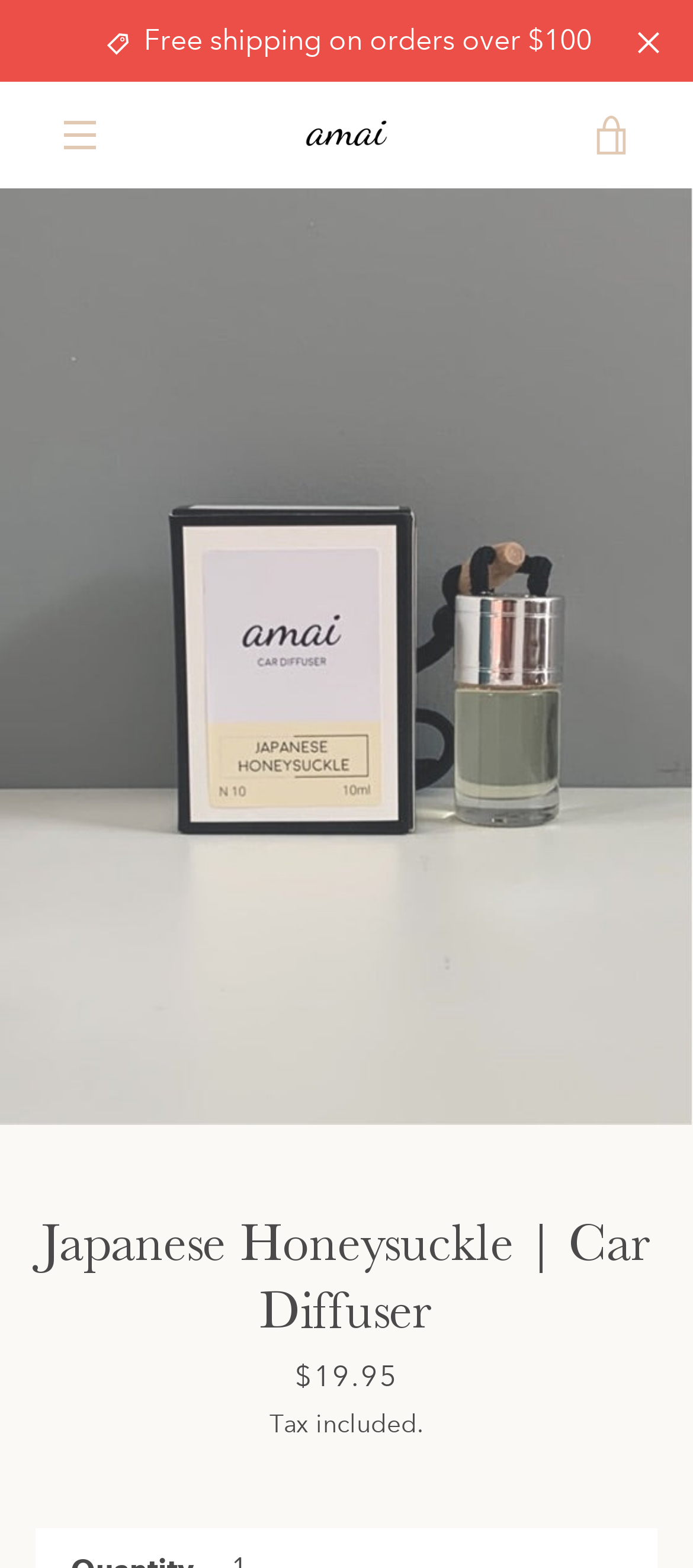Provide a one-word or short-phrase answer to the question:
What is the name of the company behind this website?

amai soy